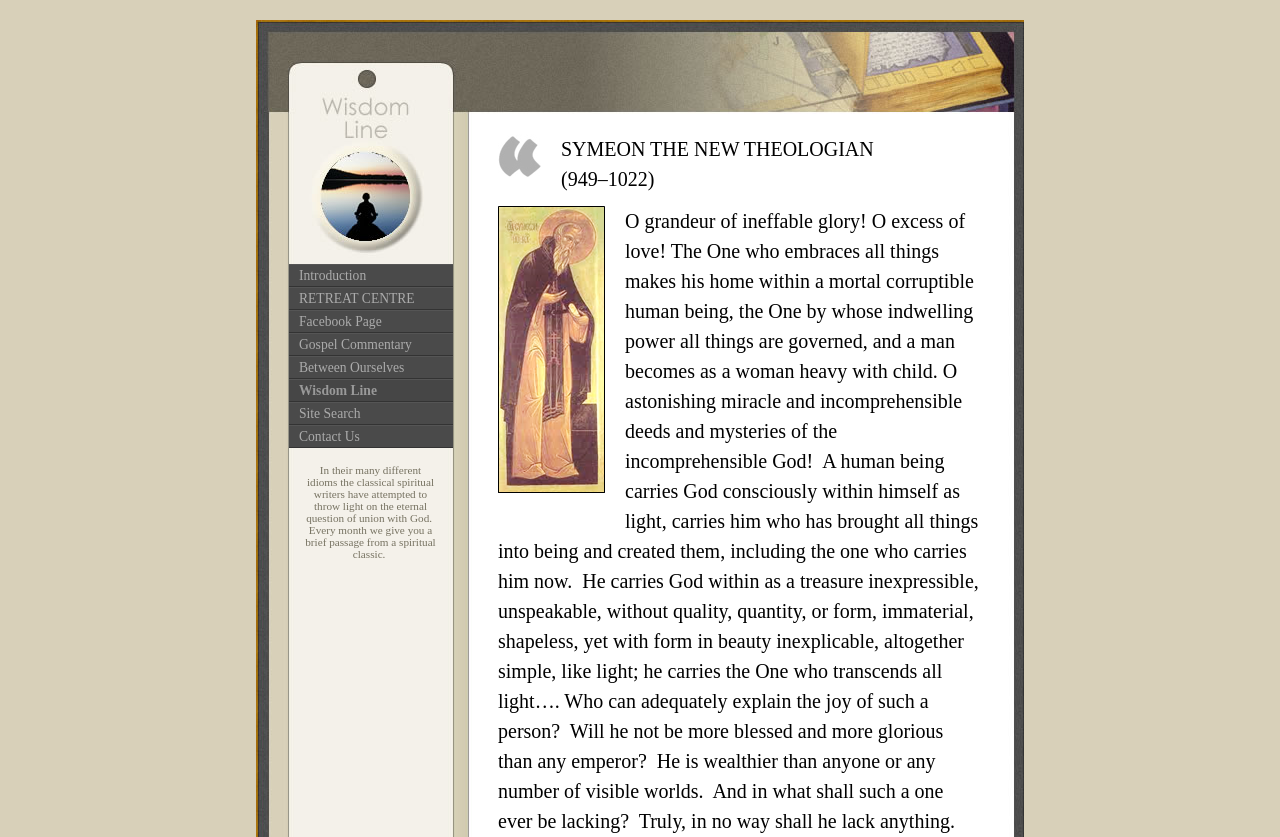How many links are available on the webpage?
Please use the image to provide a one-word or short phrase answer.

8